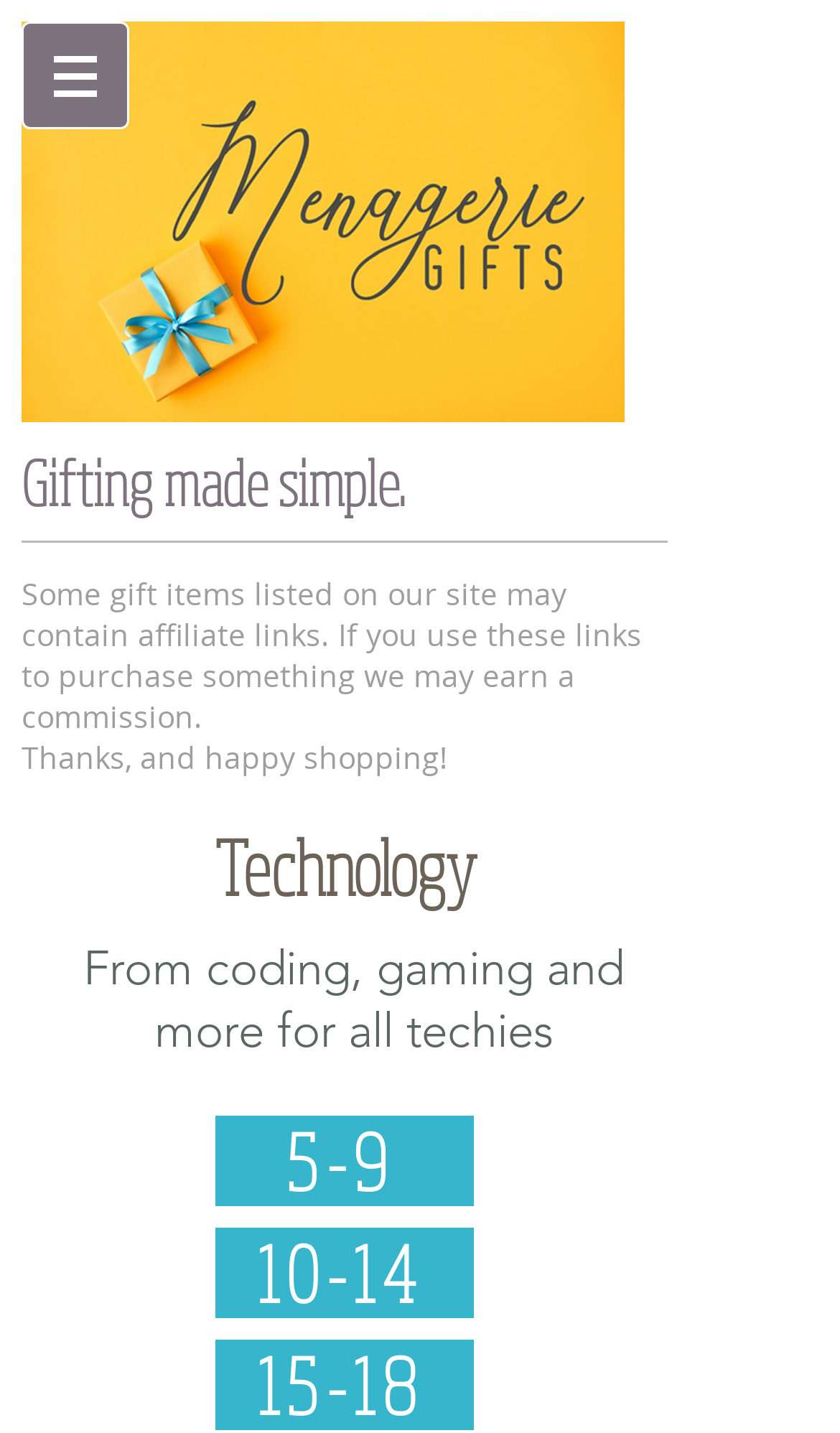Generate a thorough description of the webpage.

The webpage is about technology gift ideas, specifically focused on gifts for kids of various ages. At the top left corner, there is a navigation menu labeled "Site" with a button that has a popup menu. Next to the navigation menu, there is an image of a wrapped gift with the text "Menagerie Gifts" on it. 

Below the navigation menu, there is a heading that reads "Gifting made simple." Further down, there is a paragraph of text that explains the affiliate links on the site. Below this text, there is another sentence that says "Thanks, and happy shopping!"

The main content of the webpage is divided into sections, with a heading that reads "Technology" at the top. This section is focused on tech-related gifts, with a description that mentions coding, gaming, and more for all tech enthusiasts. 

Under the "Technology" heading, there are three links labeled "5-9", "10-14", and "15-18", which likely correspond to different age ranges for the tech gifts. These links are positioned in a vertical column, with the "5-9" link at the top and the "15-18" link at the bottom.